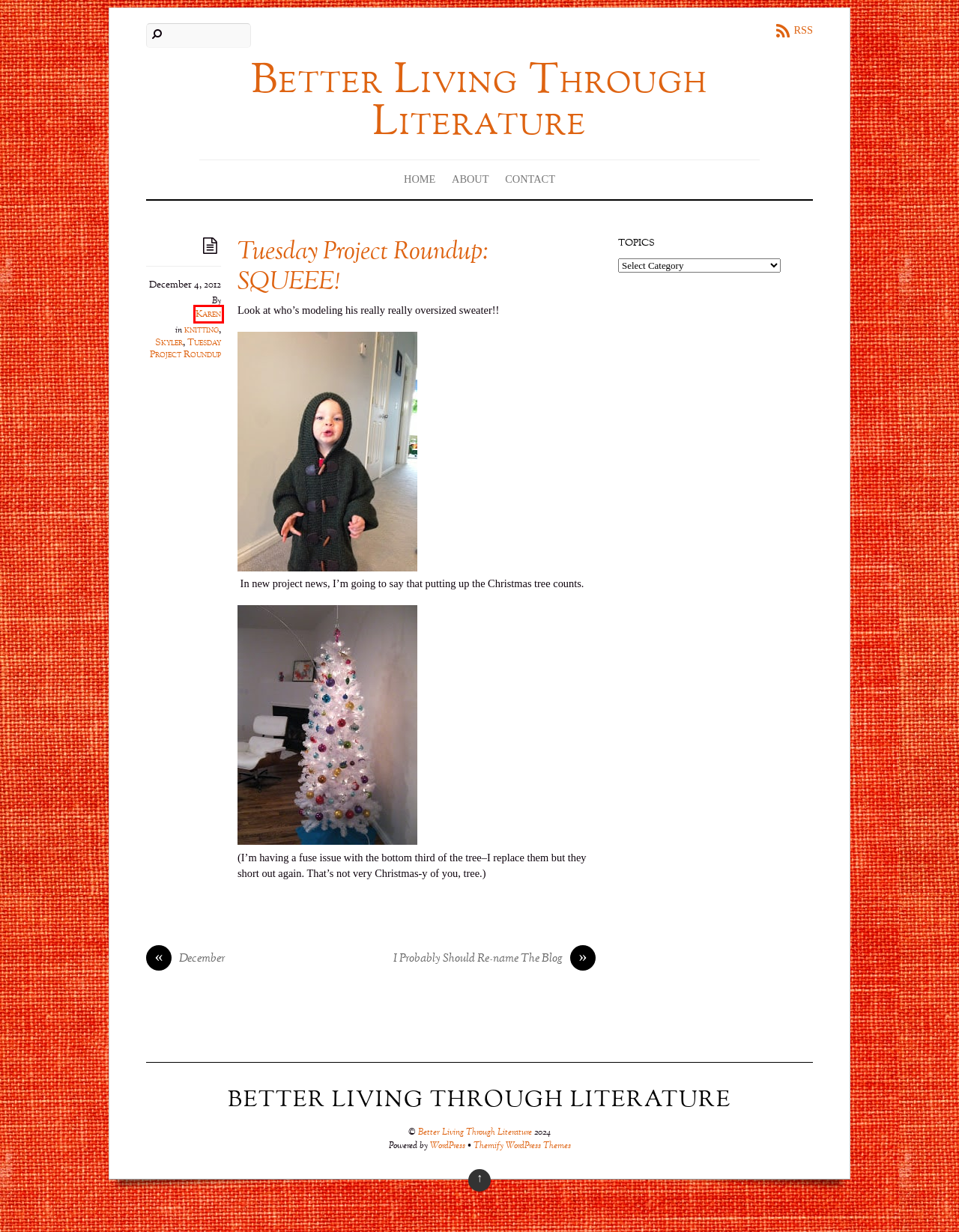Look at the screenshot of a webpage where a red rectangle bounding box is present. Choose the webpage description that best describes the new webpage after clicking the element inside the red bounding box. Here are the candidates:
A. Better Living Through Literature
B. About – Better Living Through Literature
C. Drag & Drop WordPress Themes • Themify
D. Skyler – Better Living Through Literature
E. Tuesday Project Roundup – Better Living Through Literature
F. Contact – Better Living Through Literature
G. Karen – Better Living Through Literature
H. Blog Tool, Publishing Platform, and CMS – WordPress.org

G